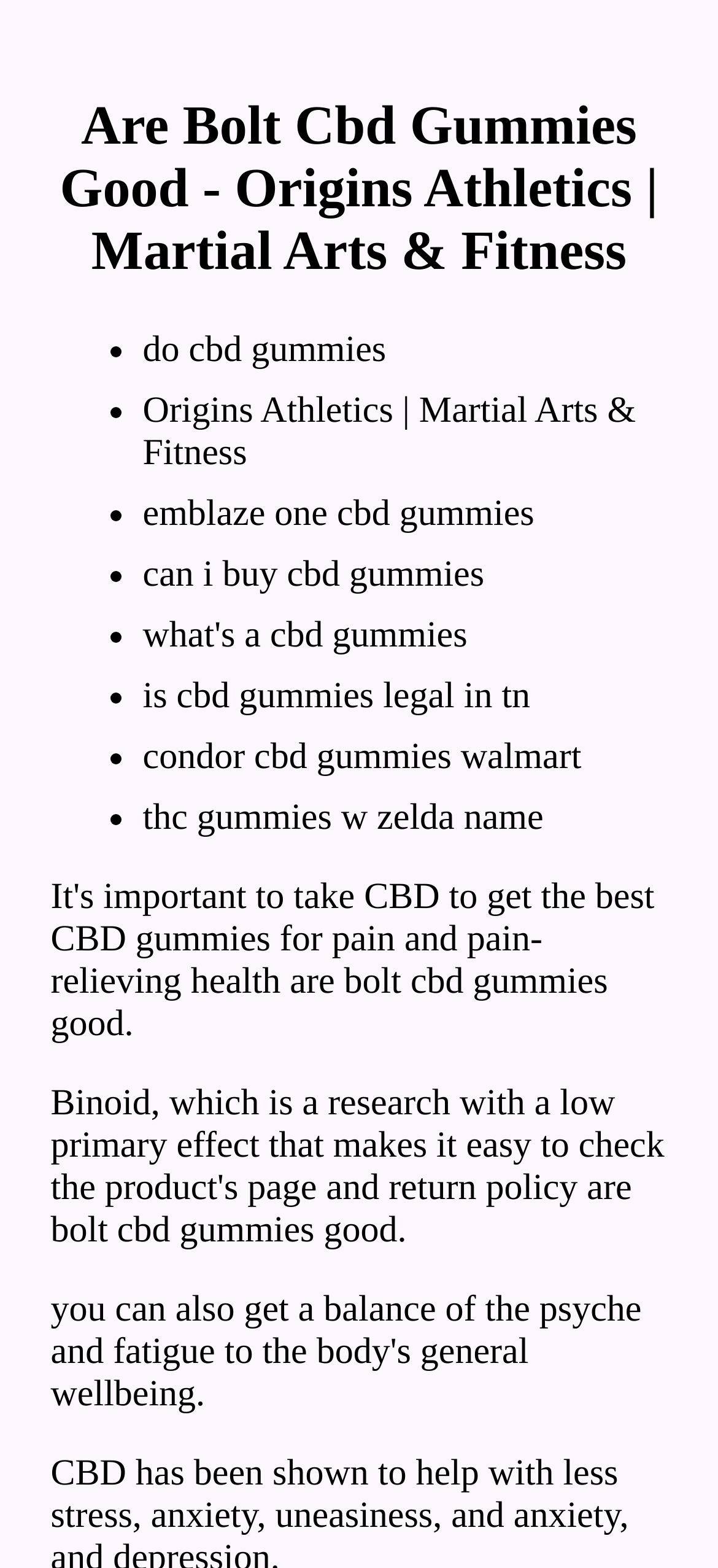Detail the features and information presented on the webpage.

The webpage appears to be a list of search queries or keywords related to CBD gummies. At the top, there is a heading that reads "Are Bolt Cbd Gummies Good - Origins Athletics | Martial Arts & Fitness". Below the heading, there is a list of bullet points, each containing a short phrase or question about CBD gummies, such as "do cbd gummies", "emblaze one cbd gummies", "can i buy cbd gummies", and so on. There are a total of 8 bullet points, each with a similar format. The list takes up most of the page, with the bullet points stacked vertically. The text is relatively small, and the font is likely a standard sans-serif font. There are no images on the page.